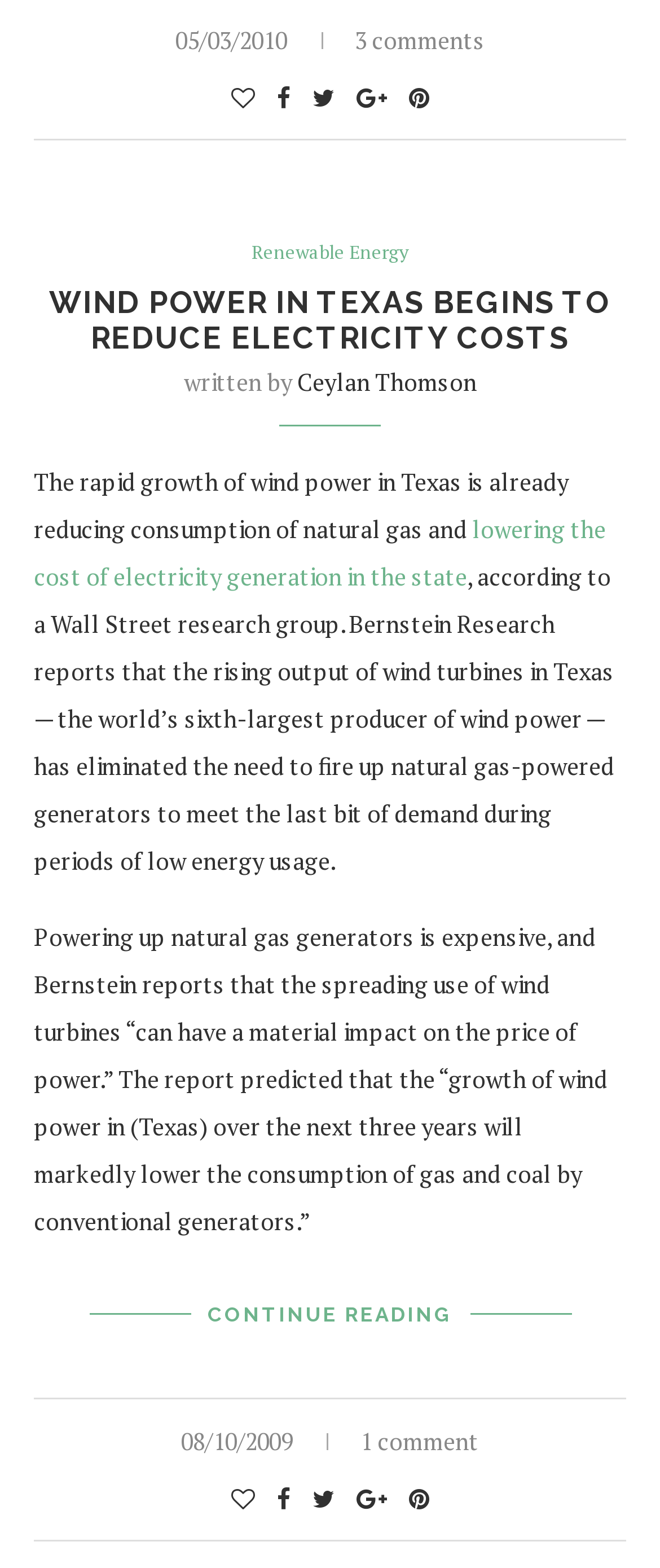Who is the author of the first article?
Please provide a comprehensive answer based on the information in the image.

The author of the first article can be found in the article section, where it says 'written by' followed by the author's name 'Ceylan Thomson' in a link element.